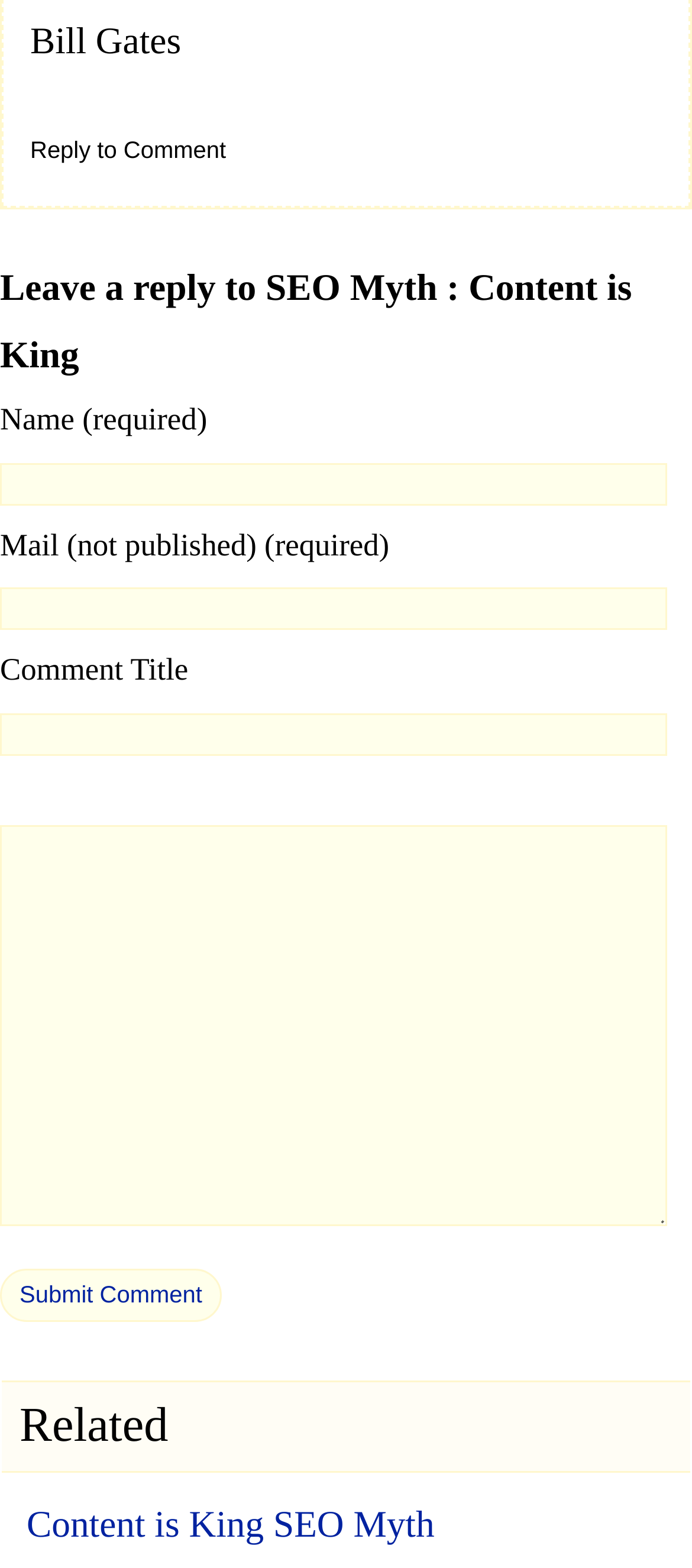Locate the bounding box of the UI element based on this description: "Content is King SEO Myth". Provide four float numbers between 0 and 1 as [left, top, right, bottom].

[0.028, 0.954, 0.638, 0.99]